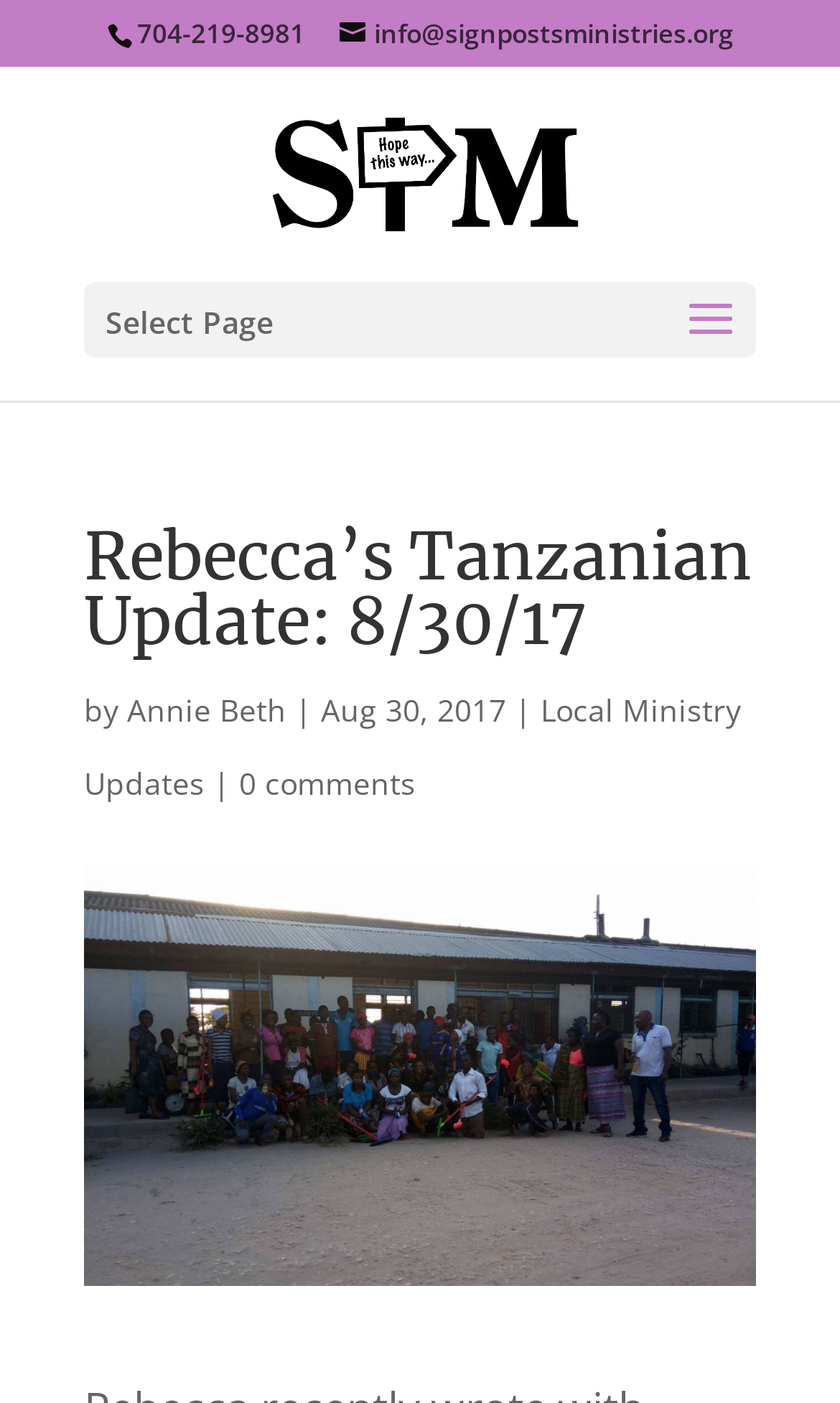Use a single word or phrase to respond to the question:
What is the date of the update?

Aug 30, 2017